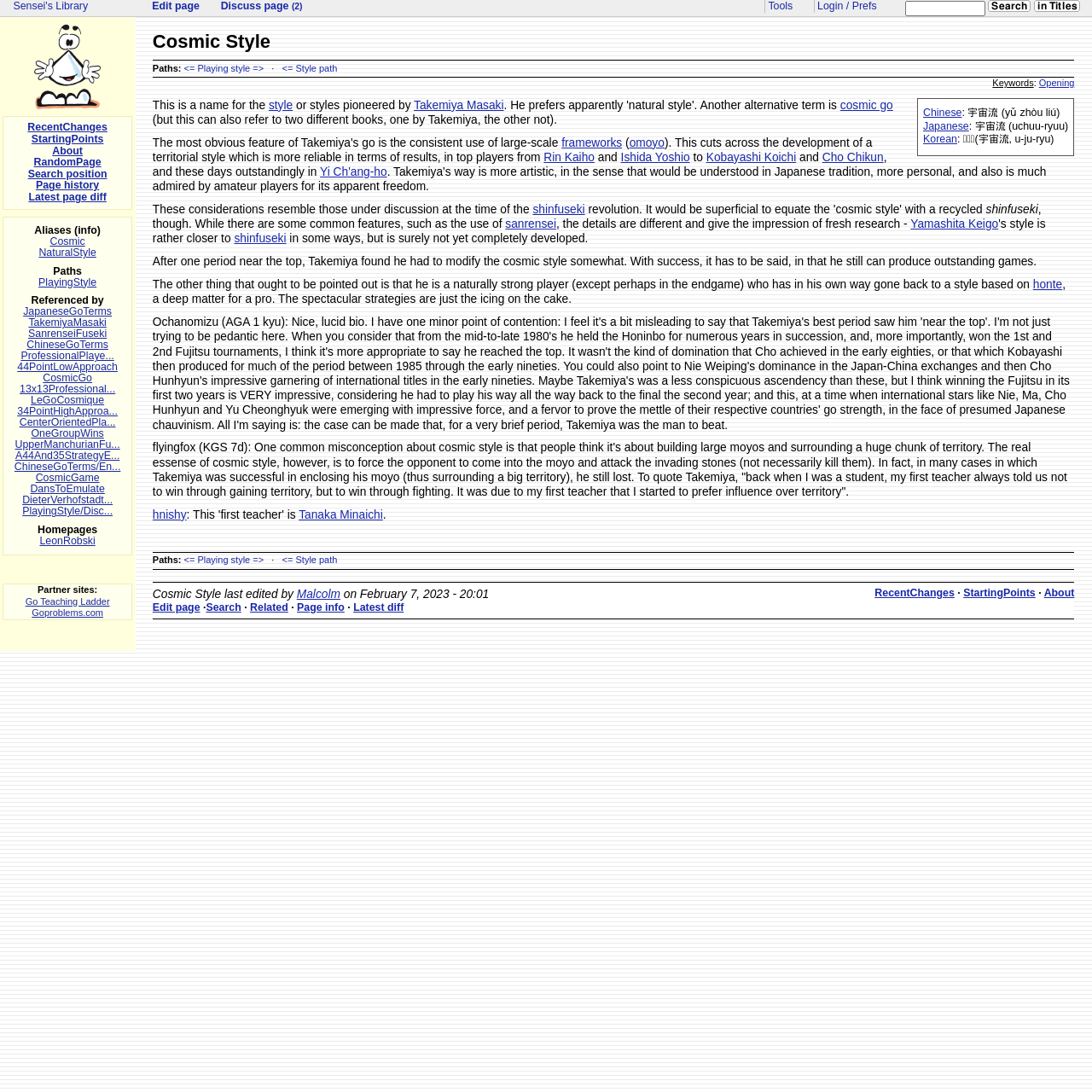Please give a succinct answer using a single word or phrase:
When was the 'Cosmic Style' page last edited?

February 7, 2023